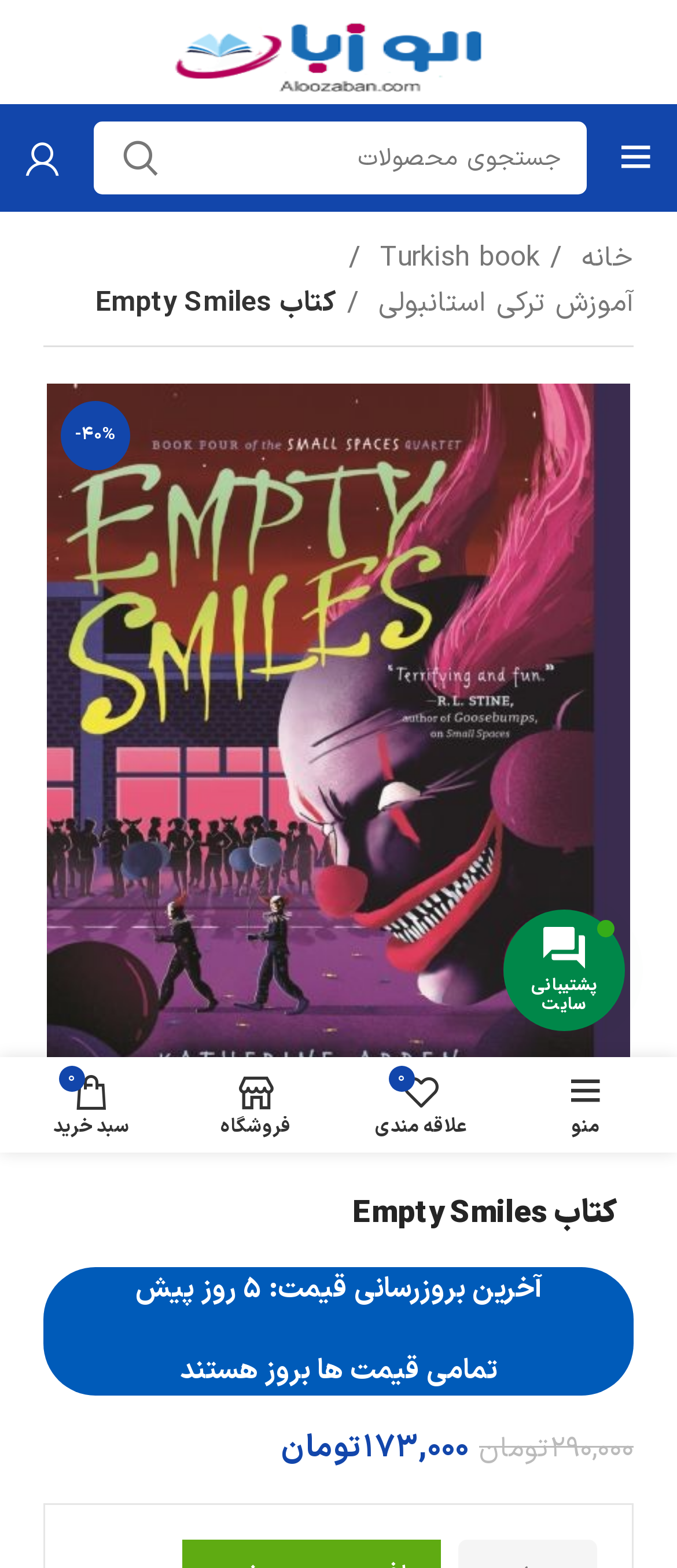Please determine the bounding box coordinates of the element's region to click in order to carry out the following instruction: "Follow on Facebook". The coordinates should be four float numbers between 0 and 1, i.e., [left, top, right, bottom].

None